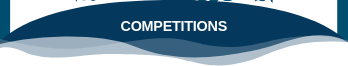What is the tone conveyed by the design elements?
Answer with a single word or phrase, using the screenshot for reference.

Excitement and engagement